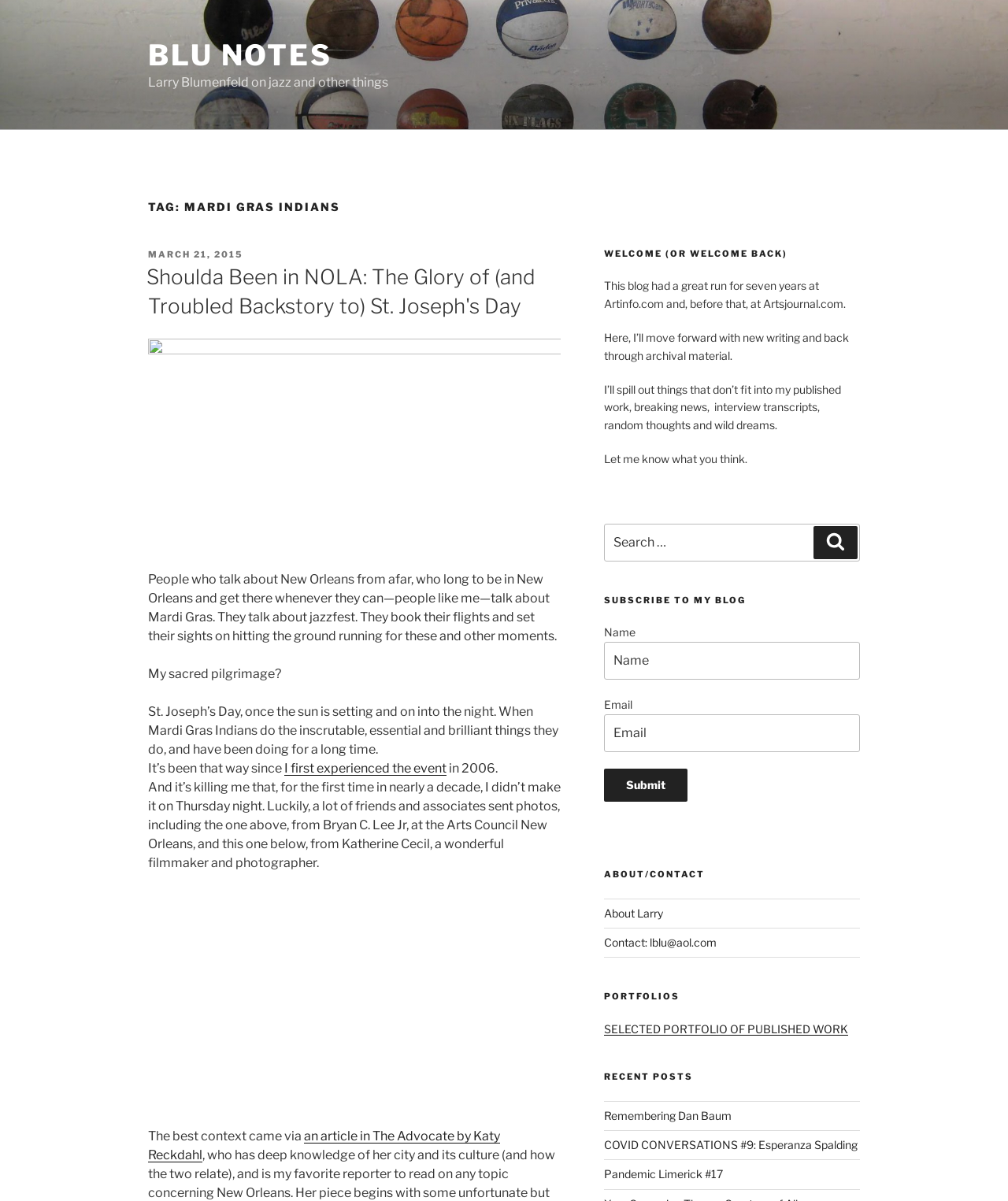What type of content is available in the 'PORTFOLIOS' section?
Refer to the image and respond with a one-word or short-phrase answer.

Published work